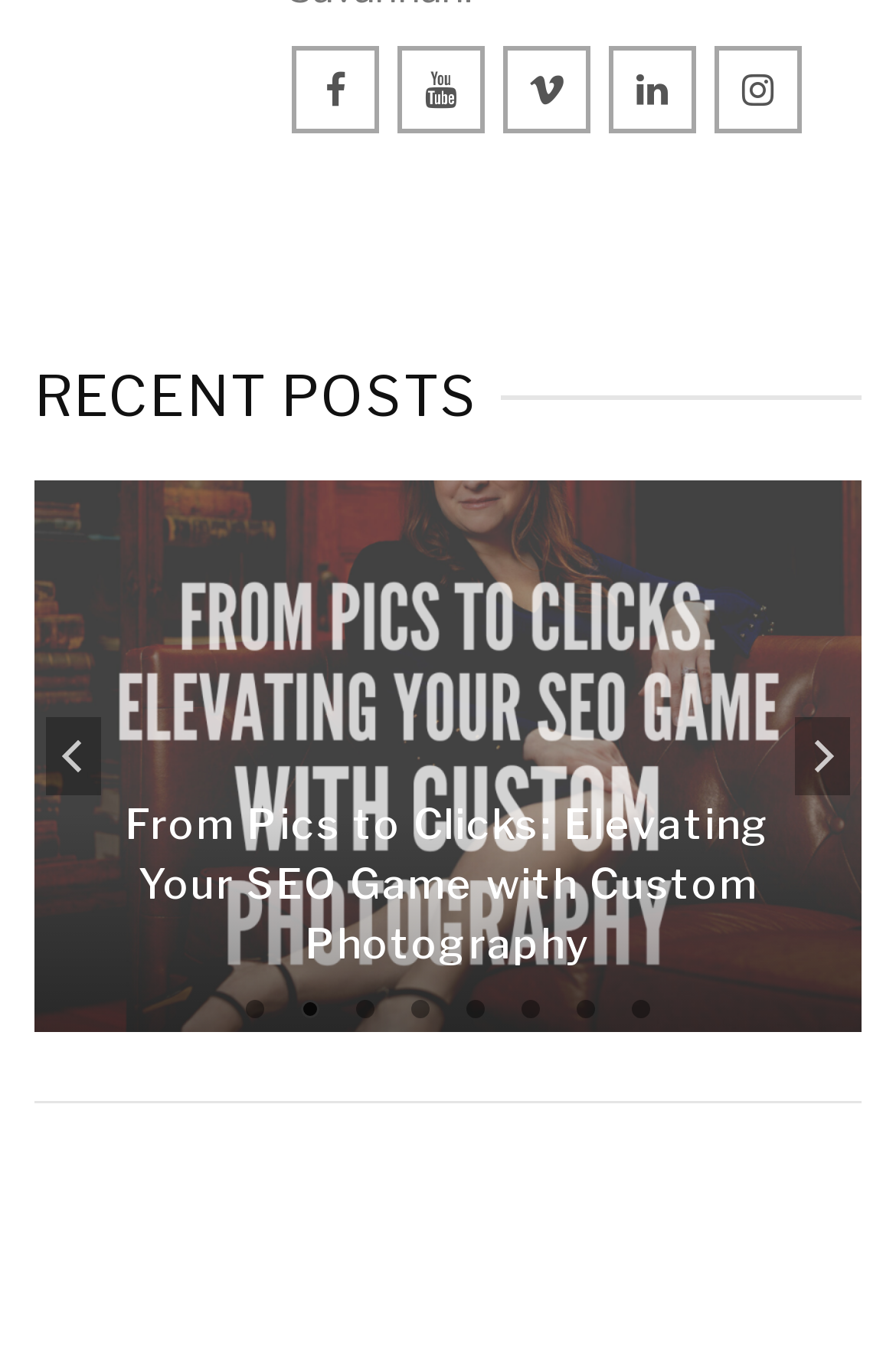What is the text of the first article?
Please give a detailed and elaborate explanation in response to the question.

I looked at the article element and found the heading element inside it, which contains the text 'From Pics to Clicks: Elevating Your SEO Game with Custom Photography'. This is the text of the first article.